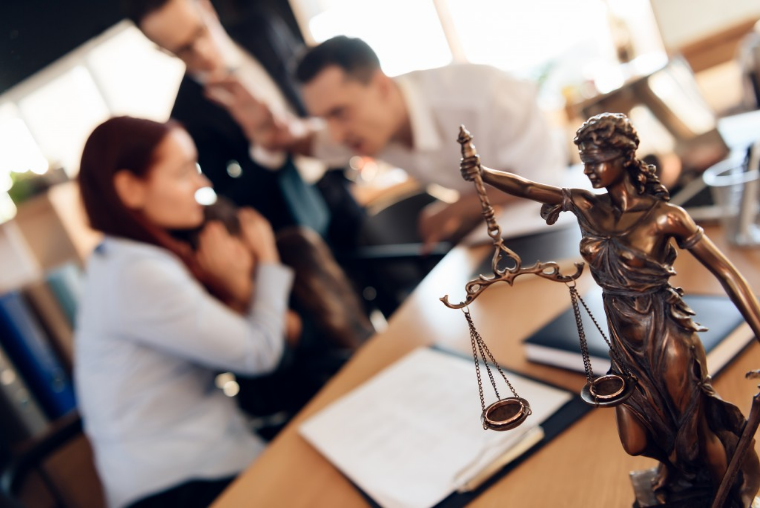Give a thorough description of the image, including any visible elements and their relationships.

In a tense moment captured in a modern office environment, a woman appears distressed as she engages with two men, both seemingly in a heated discussion. The blurred background suggests their conversation is intense, emphasizing the emotional weight of the situation. Prominently in the foreground, a statue of Lady Justice holds the scales, symbolizing the legal issues at play. Papers and notebooks scattered across the table hint at serious professional considerations, reinforcing the theme of navigating complex personal and business relationships. The image encapsulates the struggle to maintain boundaries between personal dilemmas and business obligations, evoking the necessity of legal guidance in such matters.